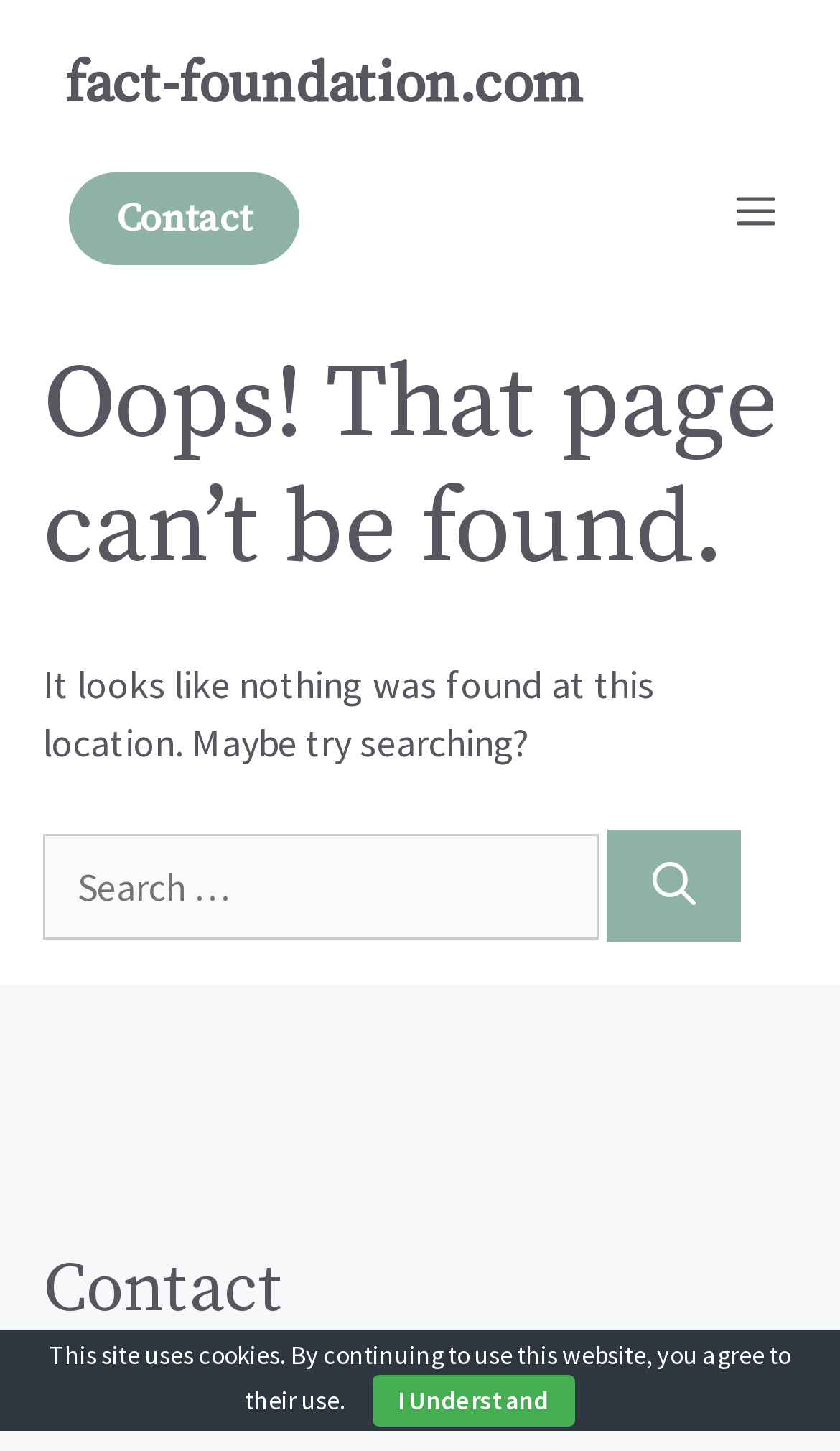What is the menu button located at?
Please ensure your answer is as detailed and informative as possible.

I found the menu button with the label 'Menu' and a bounding box coordinate of [0.826, 0.104, 0.974, 0.193]. Based on the y-coordinate, I can conclude that the menu button is located at the top right corner of the webpage.